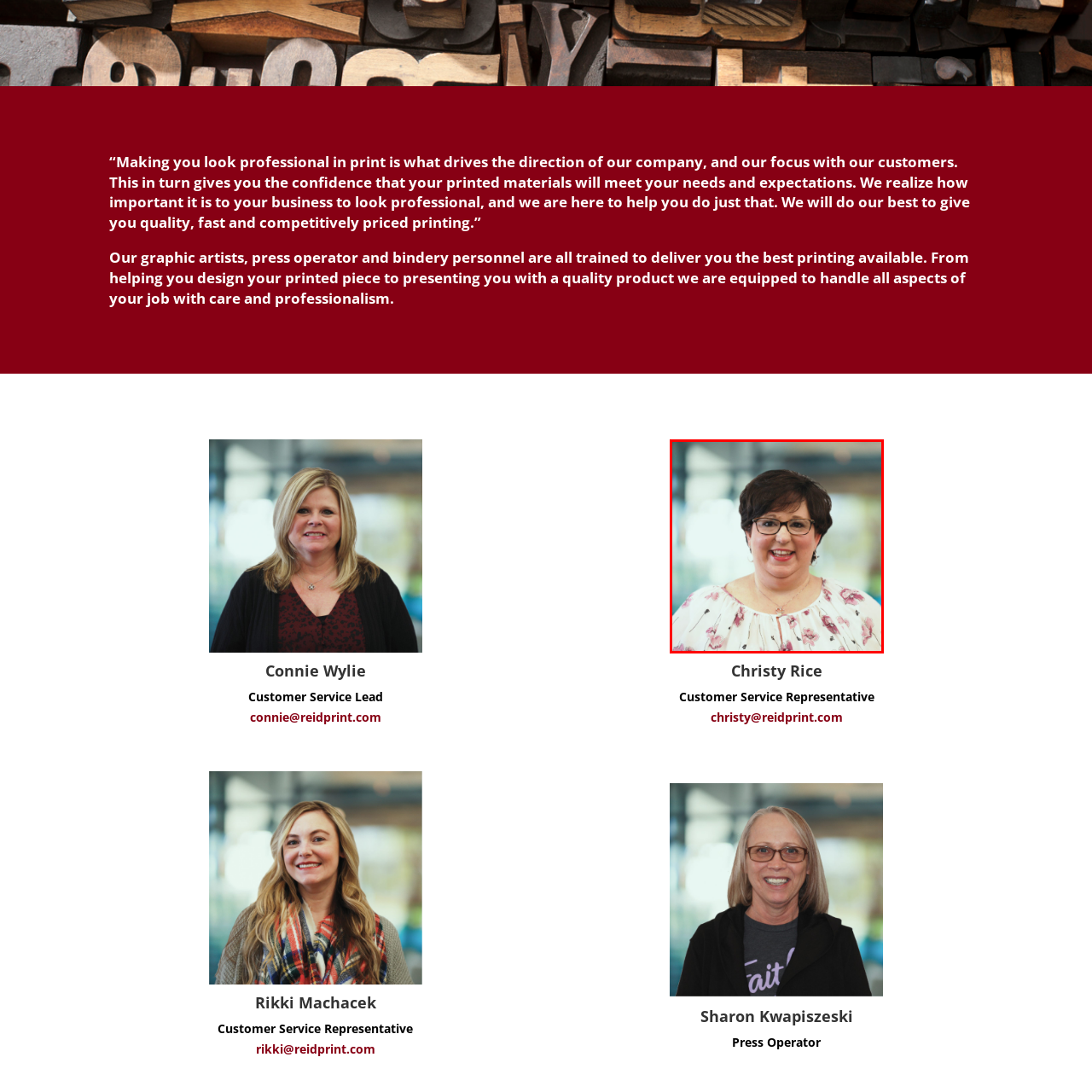What is Christy Rice's role in her organization?
Analyze the image within the red frame and provide a concise answer using only one word or a short phrase.

Customer Service Representative